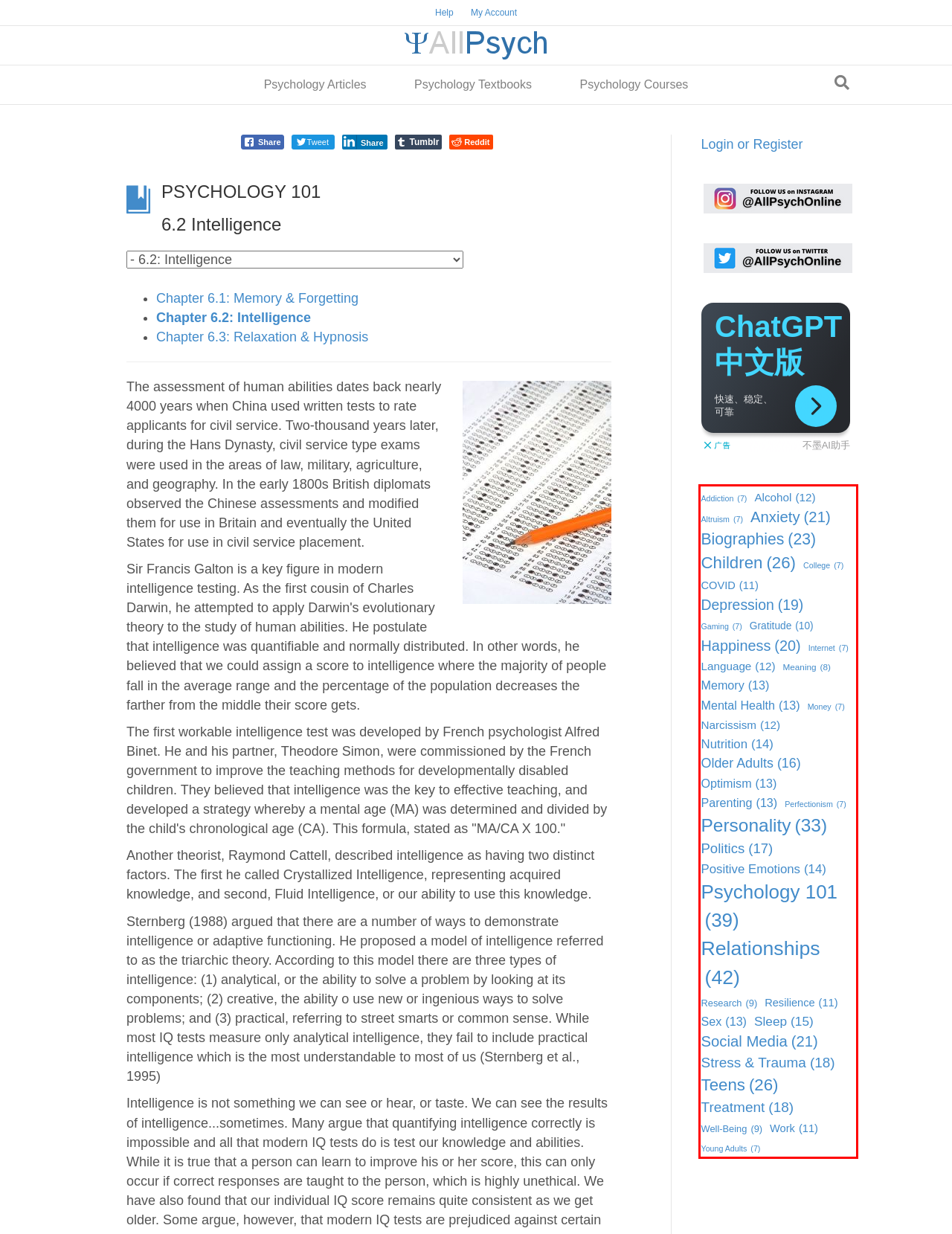Examine the webpage screenshot and use OCR to obtain the text inside the red bounding box.

Addiction(7) Alcohol(12) Altruism(7) Anxiety(21) Biographies(23) Children(26) College(7) COVID(11) Depression(19) Gaming(7) Gratitude(10) Happiness(20) Internet(7) Language(12) Meaning(8) Memory(13) Mental Health(13) Money(7) Narcissism(12) Nutrition(14) Older Adults(16) Optimism(13) Parenting(13) Perfectionism(7) Personality(33) Politics(17) Positive Emotions(14) Psychology 101(39) Relationships(42) Research(9) Resilience(11) Sex(13) Sleep(15) Social Media(21) Stress & Trauma(18) Teens(26) Treatment(18) Well-Being(9) Work(11) Young Adults(7)